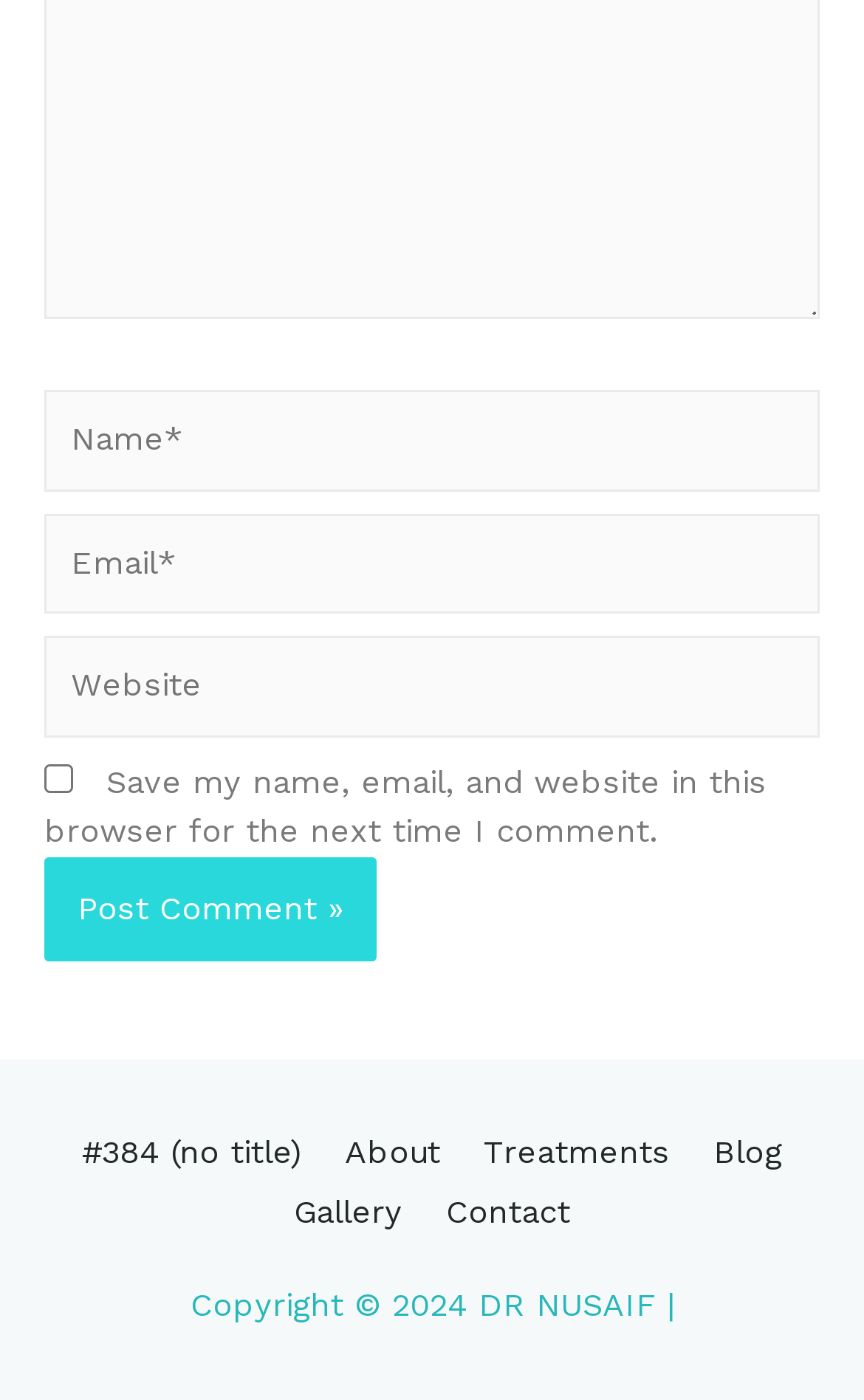Determine the bounding box coordinates for the area you should click to complete the following instruction: "Post a comment".

[0.051, 0.612, 0.436, 0.687]